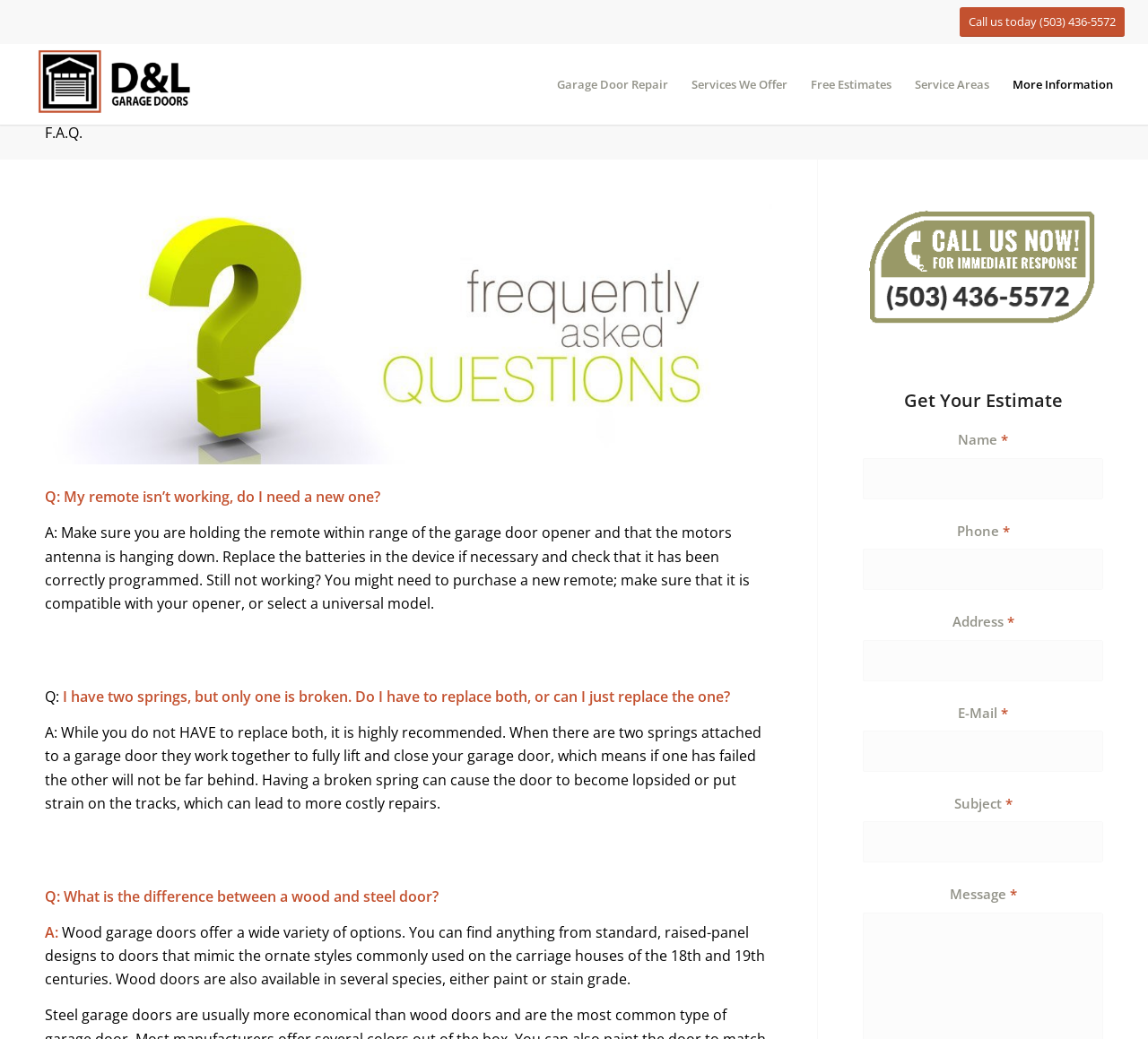Observe the image and answer the following question in detail: How many menu items are under 'Services We Offer'?

By examining the menu items under 'Services We Offer', we can count the number of items, which are 'Garage Door Repair', 'Services We Offer', 'Free Estimates', 'Service Areas', and 'More Information'.